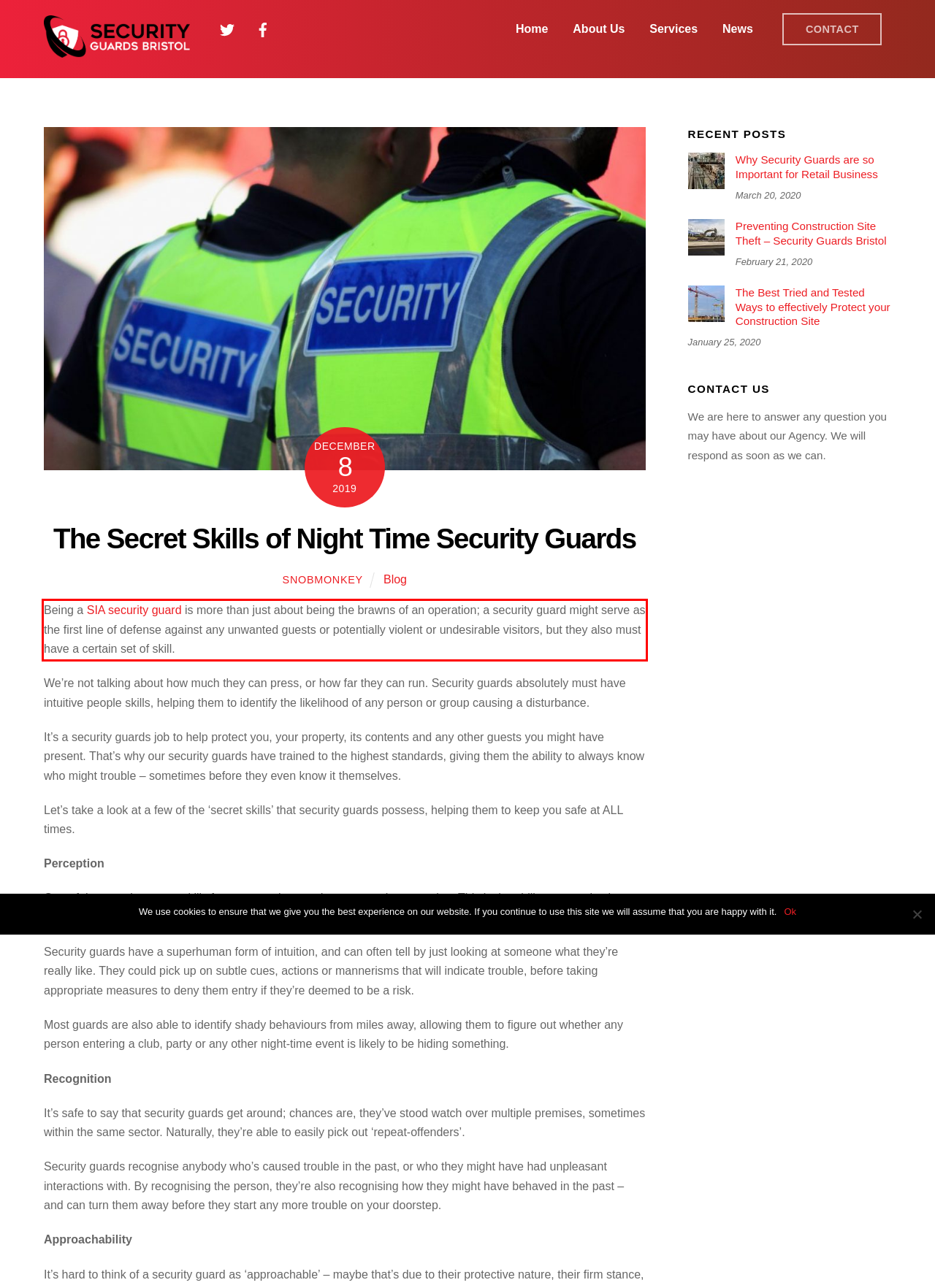Please use OCR to extract the text content from the red bounding box in the provided webpage screenshot.

Being a SIA security guard is more than just about being the brawns of an operation; a security guard might serve as the first line of defense against any unwanted guests or potentially violent or undesirable visitors, but they also must have a certain set of skill.